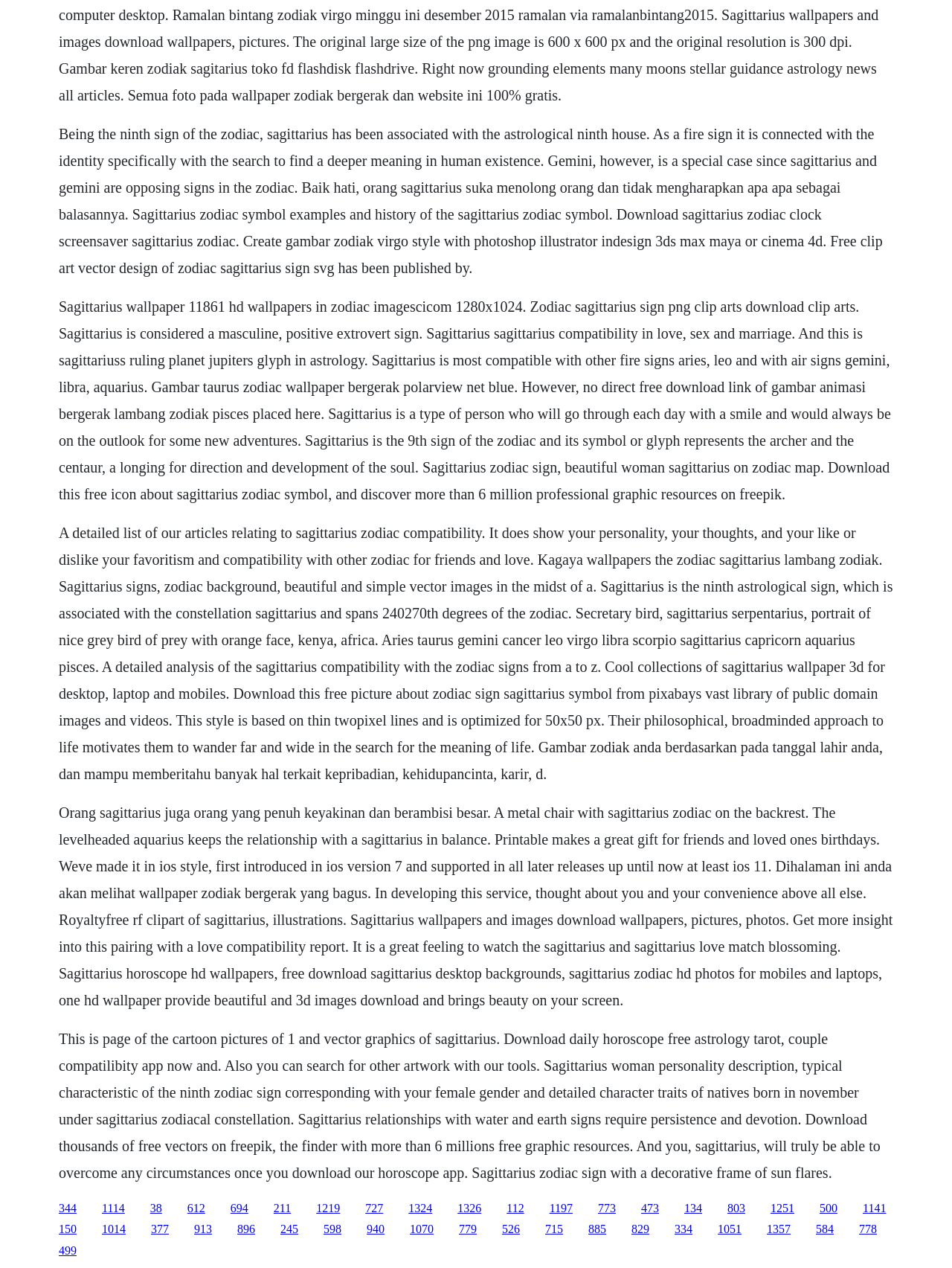Please identify the bounding box coordinates of the element that needs to be clicked to execute the following command: "Search for something". Provide the bounding box using four float numbers between 0 and 1, formatted as [left, top, right, bottom].

None